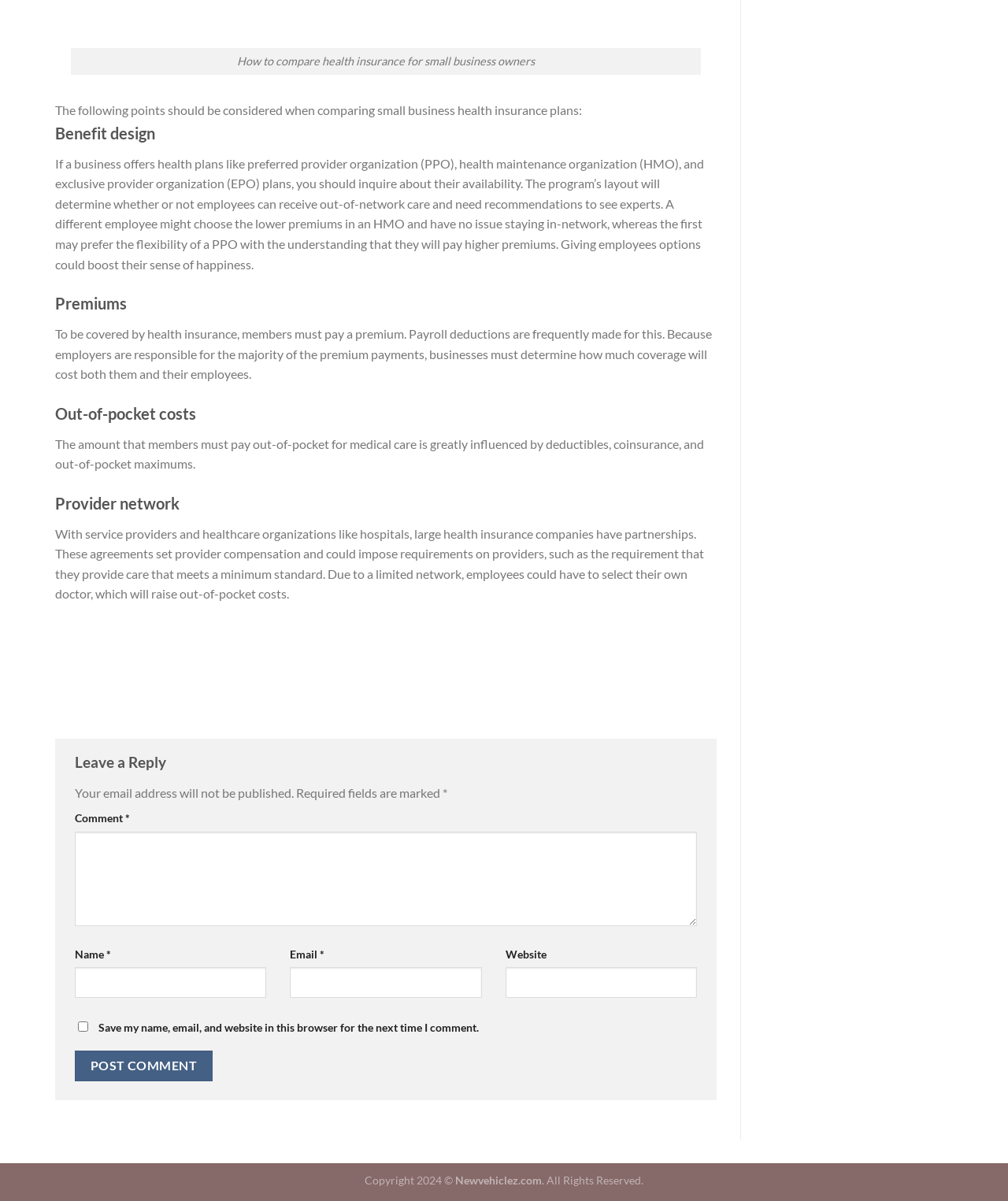Using floating point numbers between 0 and 1, provide the bounding box coordinates in the format (top-left x, top-left y, bottom-right x, bottom-right y). Locate the UI element described here: parent_node: Email * aria-describedby="email-notes" name="email"

[0.288, 0.805, 0.478, 0.831]